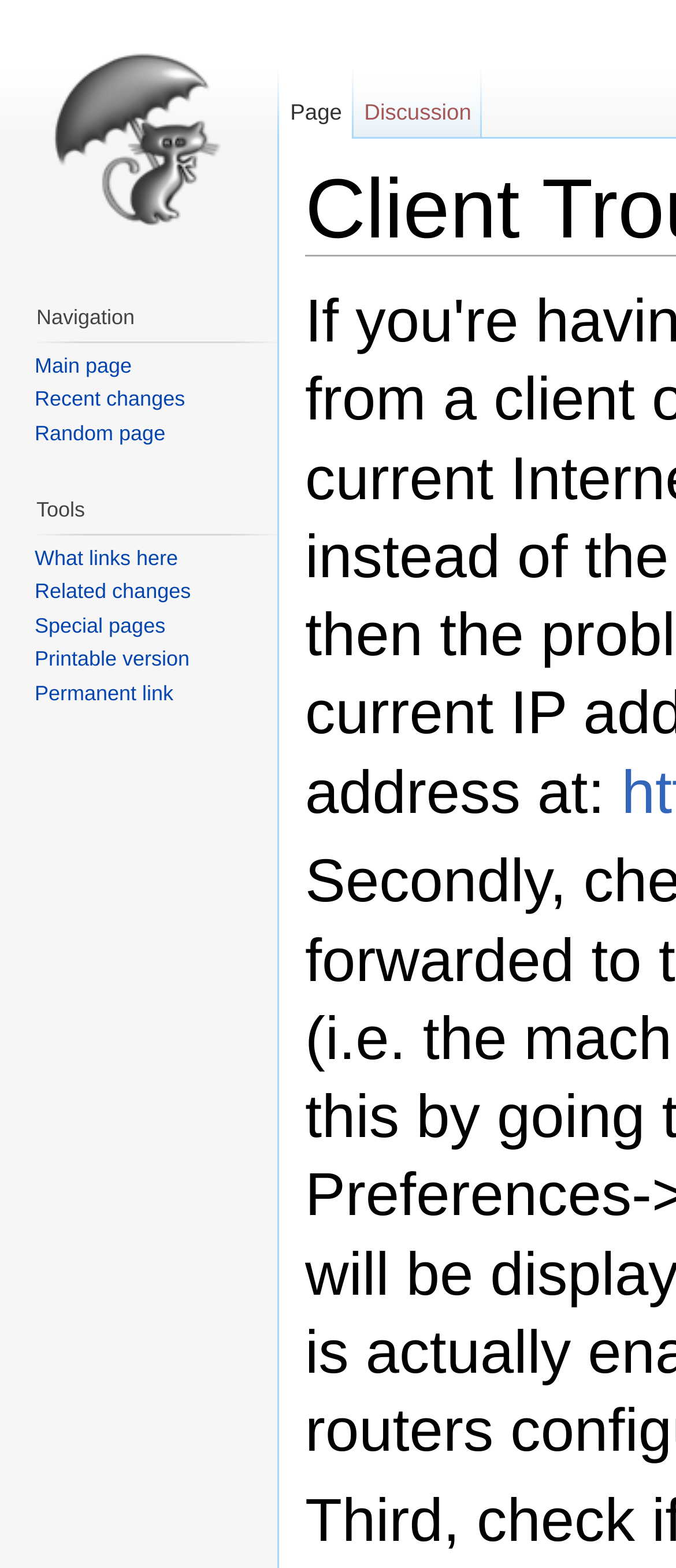Are there any links with key shortcuts?
From the image, respond with a single word or phrase.

Yes